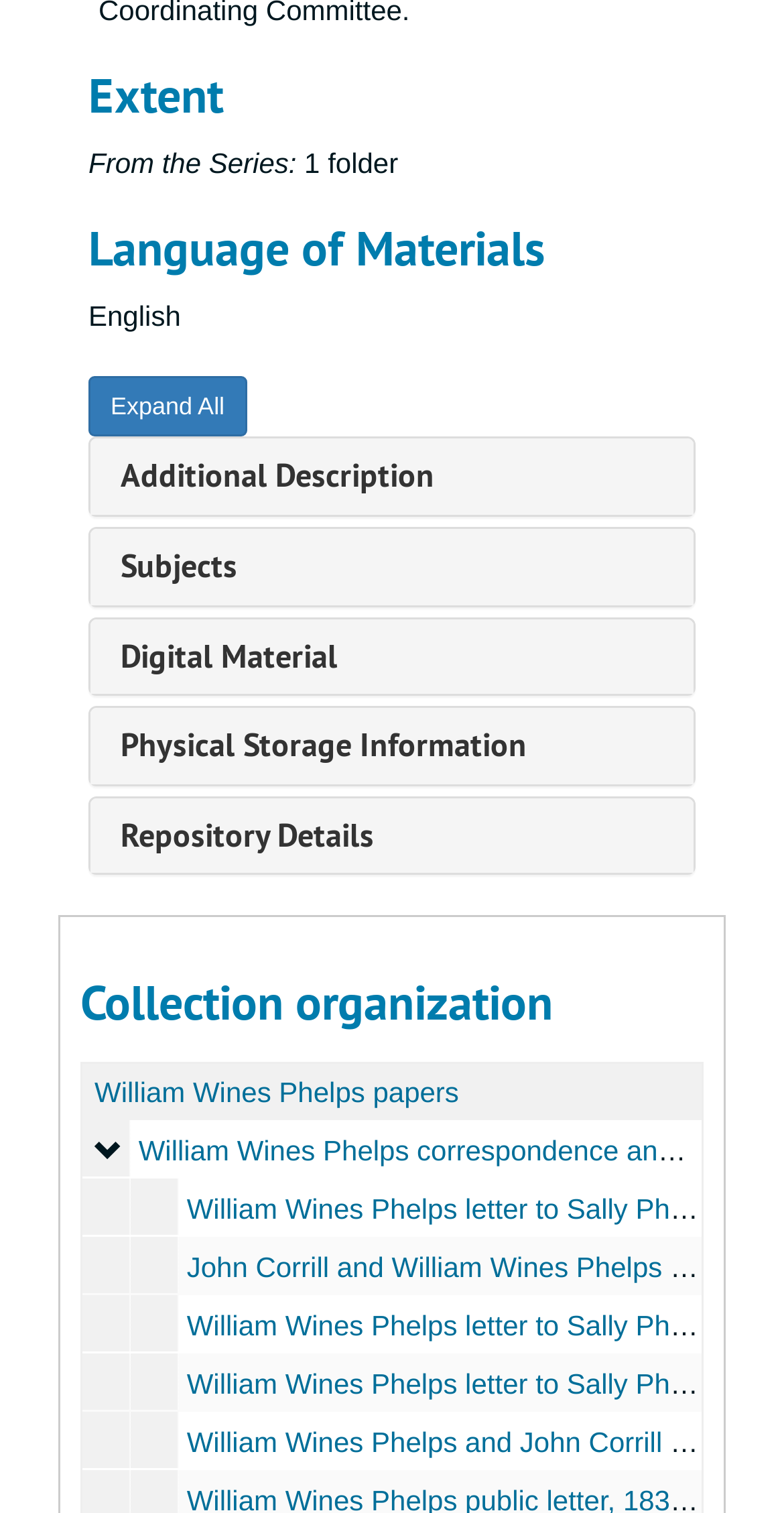Please provide the bounding box coordinates for the element that needs to be clicked to perform the following instruction: "Expand all sections". The coordinates should be given as four float numbers between 0 and 1, i.e., [left, top, right, bottom].

[0.113, 0.249, 0.315, 0.289]